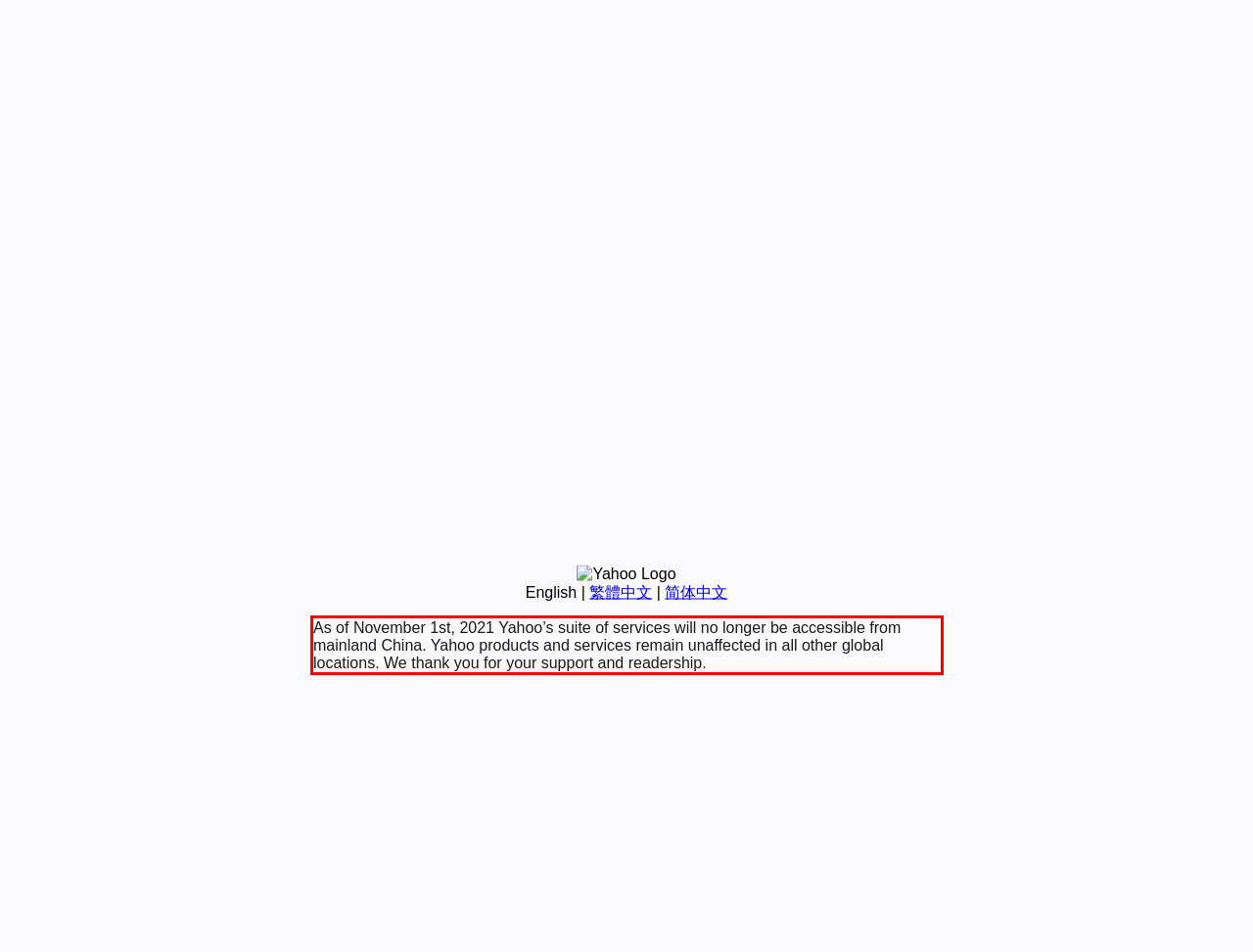Please analyze the provided webpage screenshot and perform OCR to extract the text content from the red rectangle bounding box.

As of November 1st, 2021 Yahoo’s suite of services will no longer be accessible from mainland China. Yahoo products and services remain unaffected in all other global locations. We thank you for your support and readership.